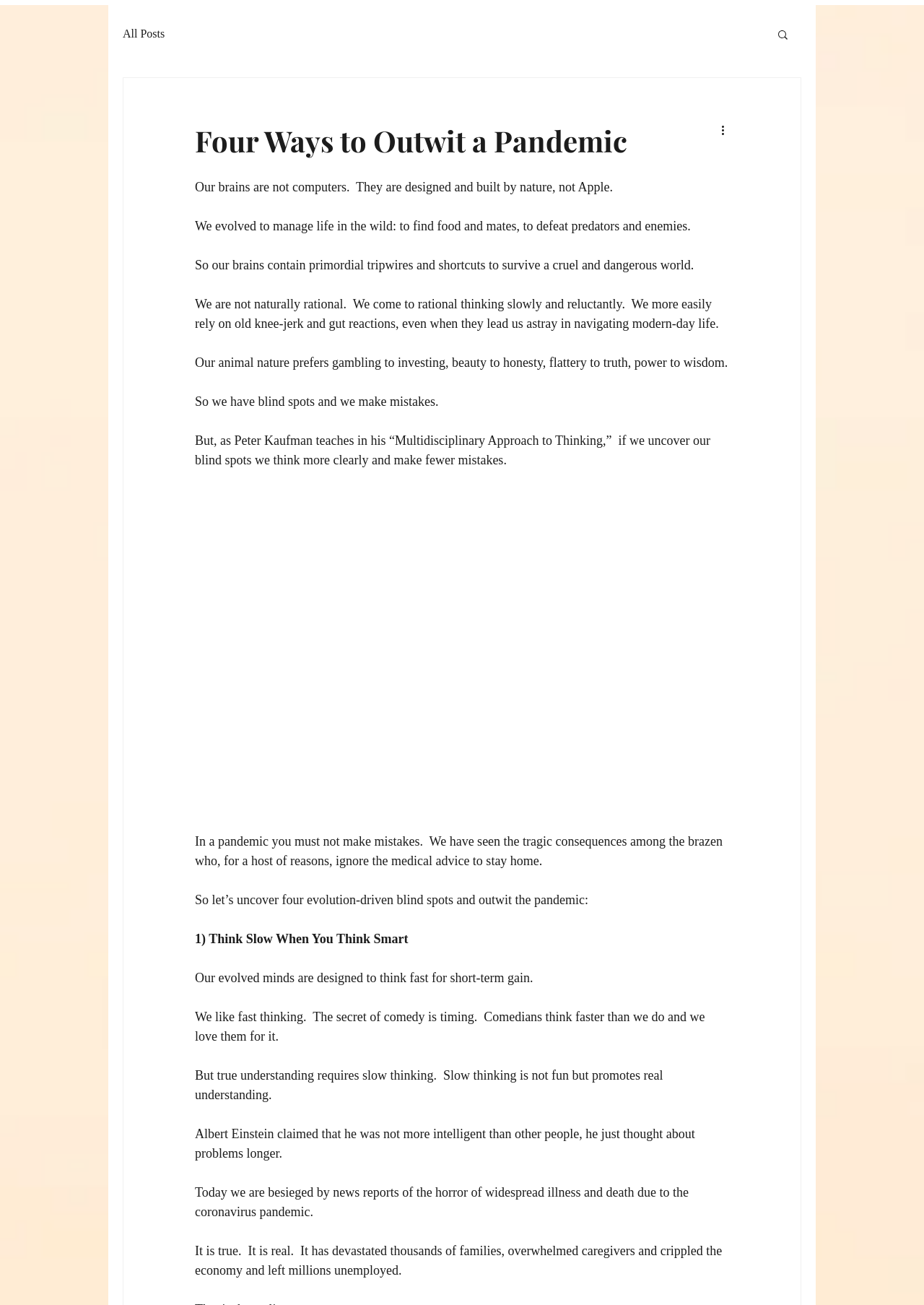How many ways to outwit a pandemic are mentioned?
Look at the image and answer the question using a single word or phrase.

Four